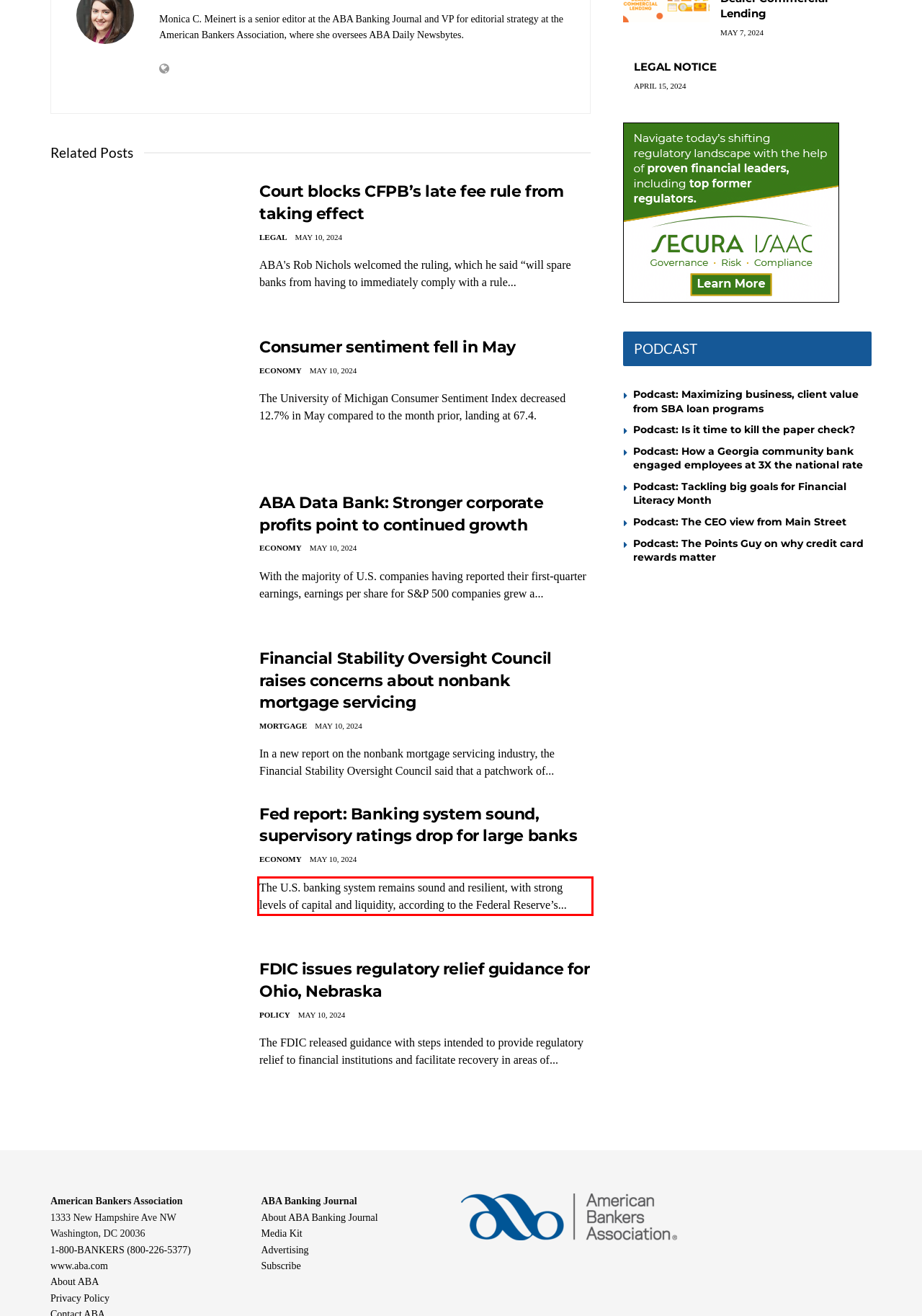Using the provided screenshot of a webpage, recognize the text inside the red rectangle bounding box by performing OCR.

The U.S. banking system remains sound and resilient, with strong levels of capital and liquidity, according to the Federal Reserve’s...